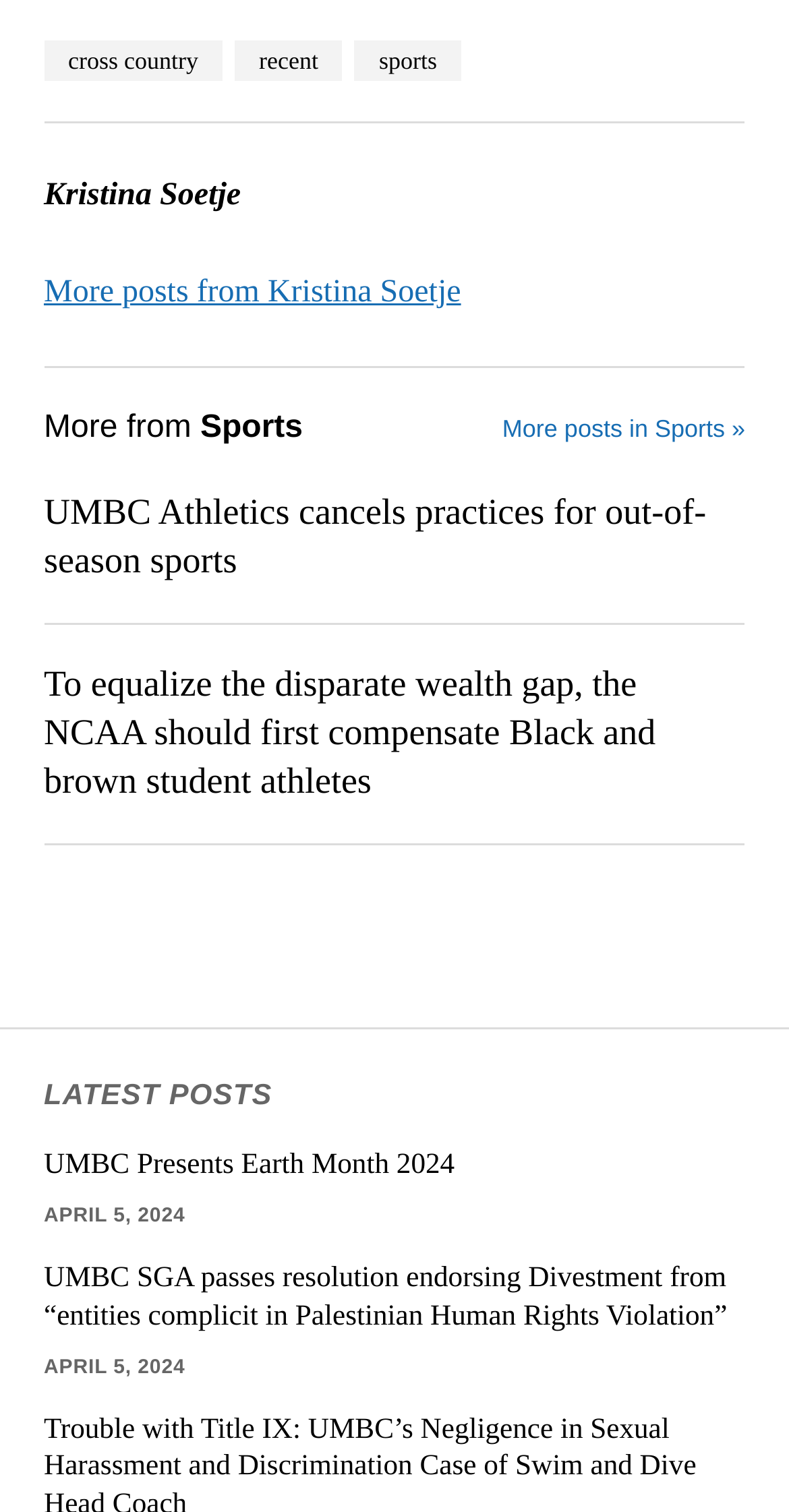Identify the bounding box coordinates of the area that should be clicked in order to complete the given instruction: "read Kristina Soetje's posts". The bounding box coordinates should be four float numbers between 0 and 1, i.e., [left, top, right, bottom].

[0.056, 0.182, 0.584, 0.204]